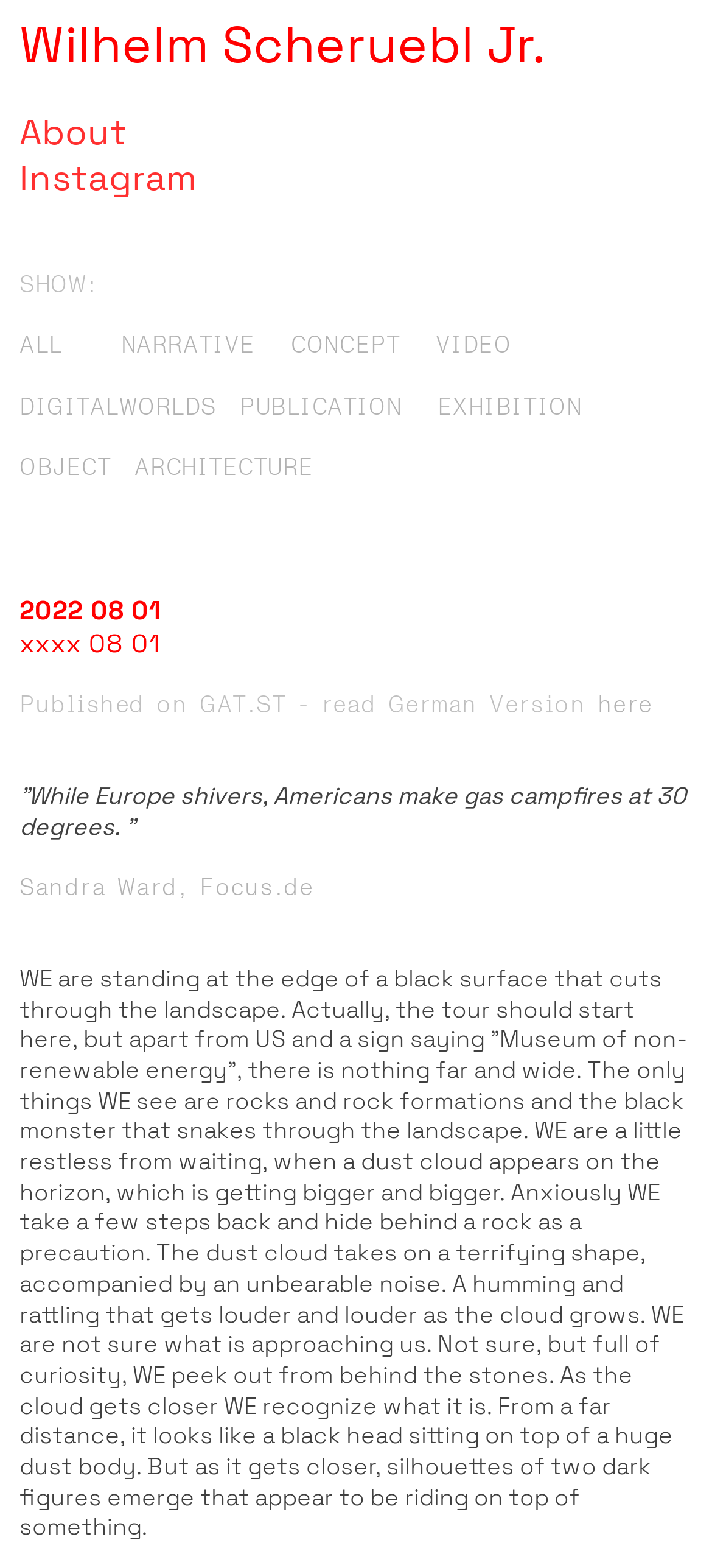What is the author's name?
Please respond to the question with a detailed and thorough explanation.

The author's name is found in the heading element at the top of the webpage, which reads 'Wilhelm Scheruebl Jr.'.